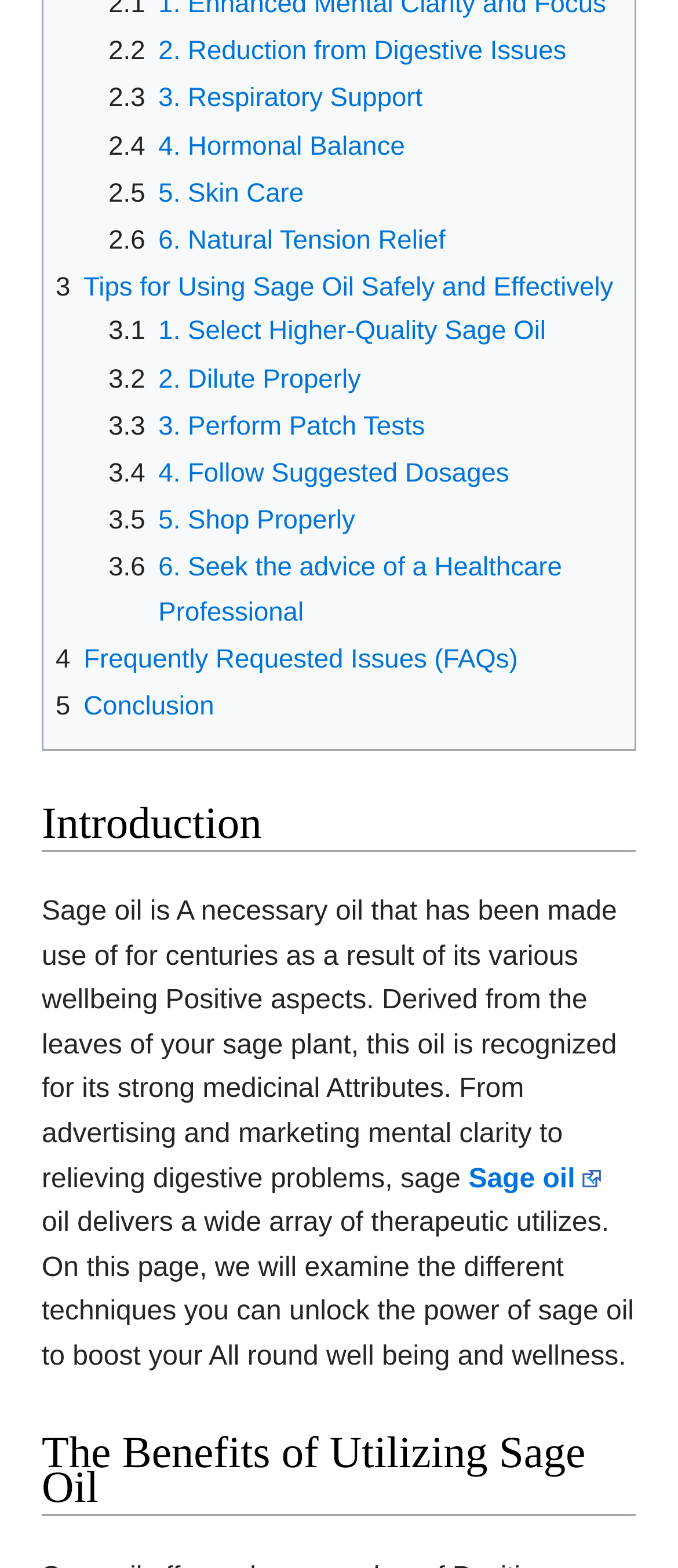Locate the bounding box of the UI element described by: "2.4 4. Hormonal Balance" in the given webpage screenshot.

[0.16, 0.084, 0.597, 0.103]